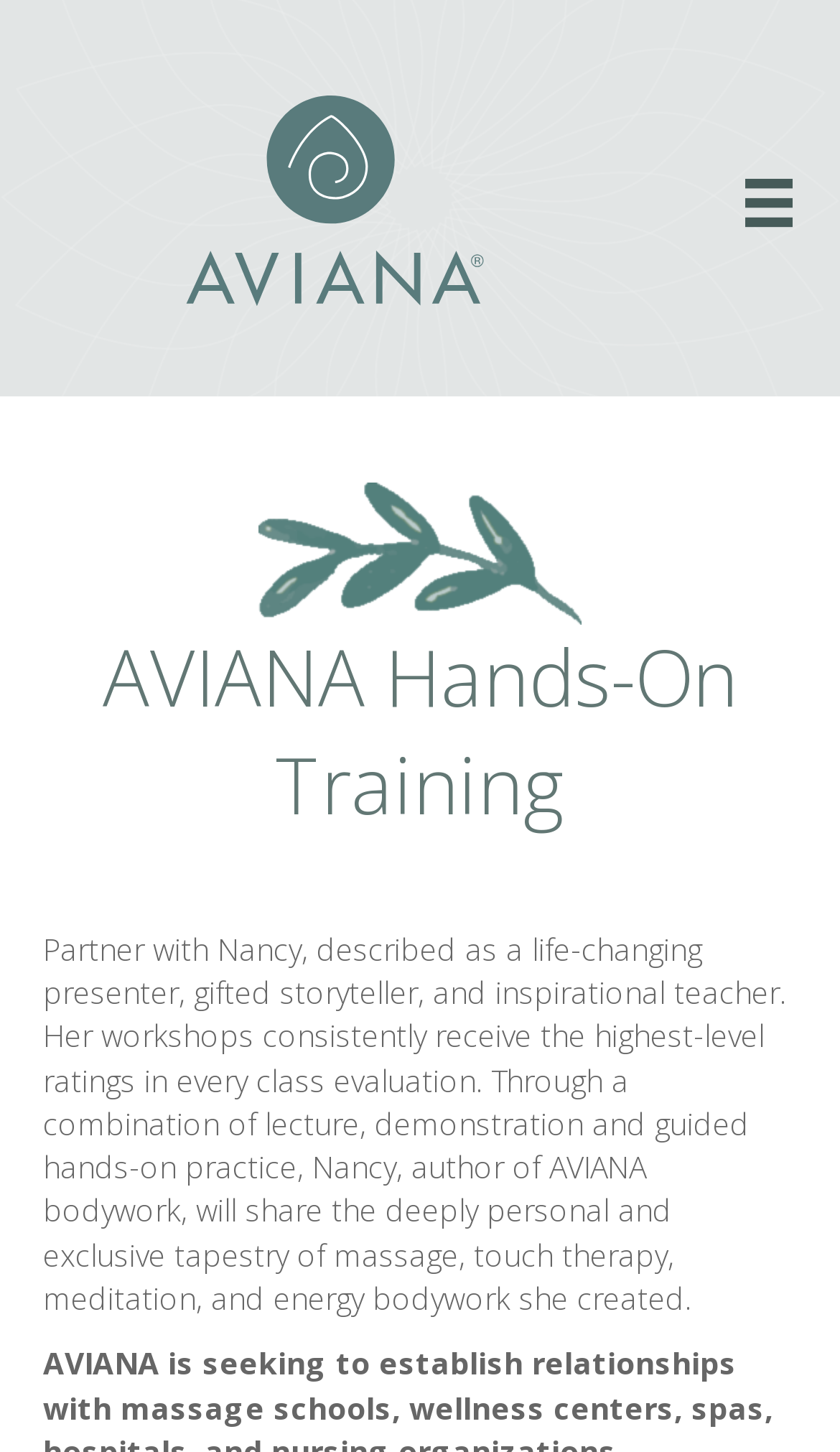What is the rating of Nancy's workshops?
Based on the screenshot, give a detailed explanation to answer the question.

The rating of Nancy's workshops is mentioned in the StaticText element, which states that her workshops consistently receive the highest-level ratings in every class evaluation.